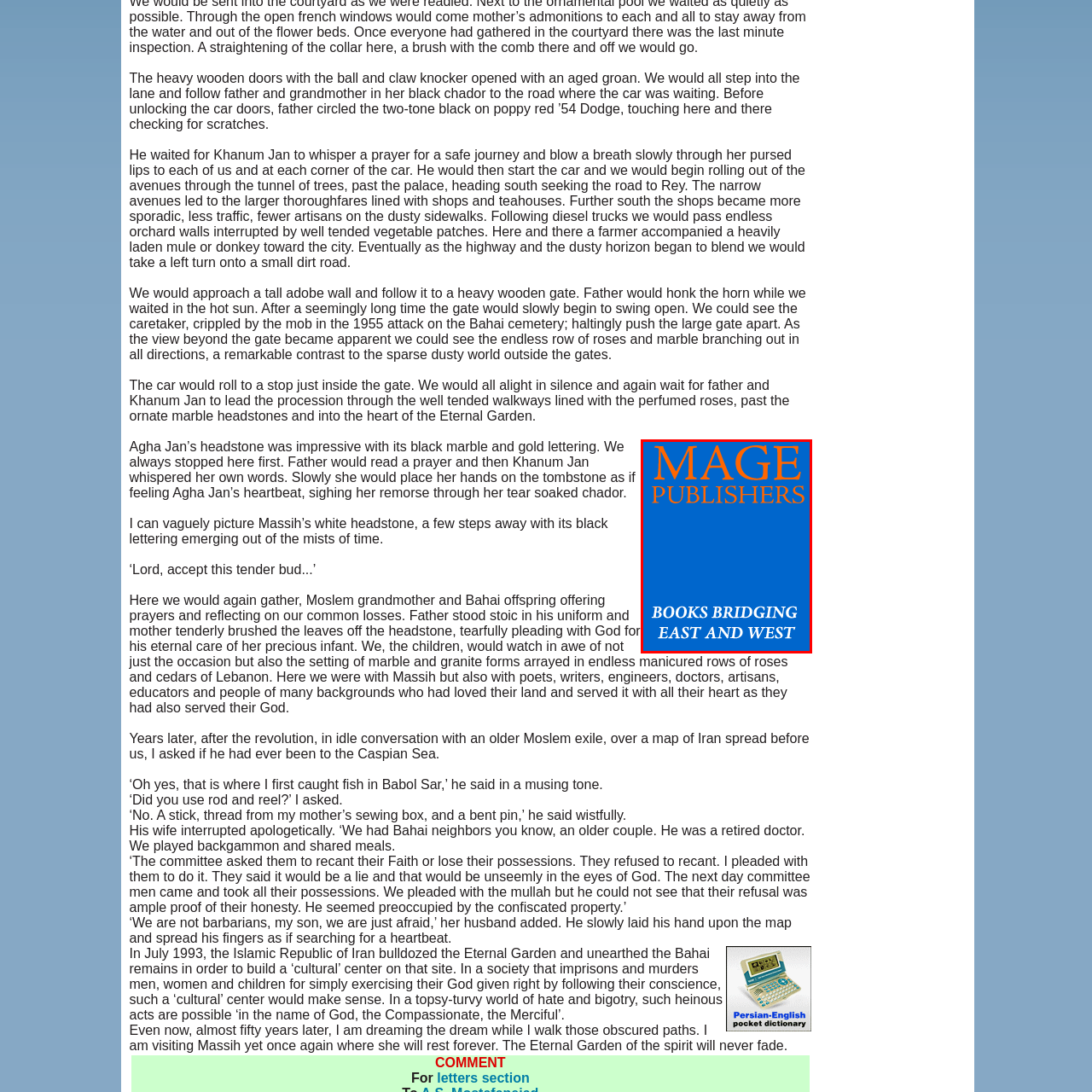What is the focus of the literature published by Mage Publishers?
Inspect the image inside the red bounding box and answer the question with as much detail as you can.

The focus of the literature published by Mage Publishers is on diverse cultures and perspectives because the subtitle 'BOOKS BRIDGING EAST AND WEST' suggests that the publisher aims to connect different cultures and perspectives through their literary works.